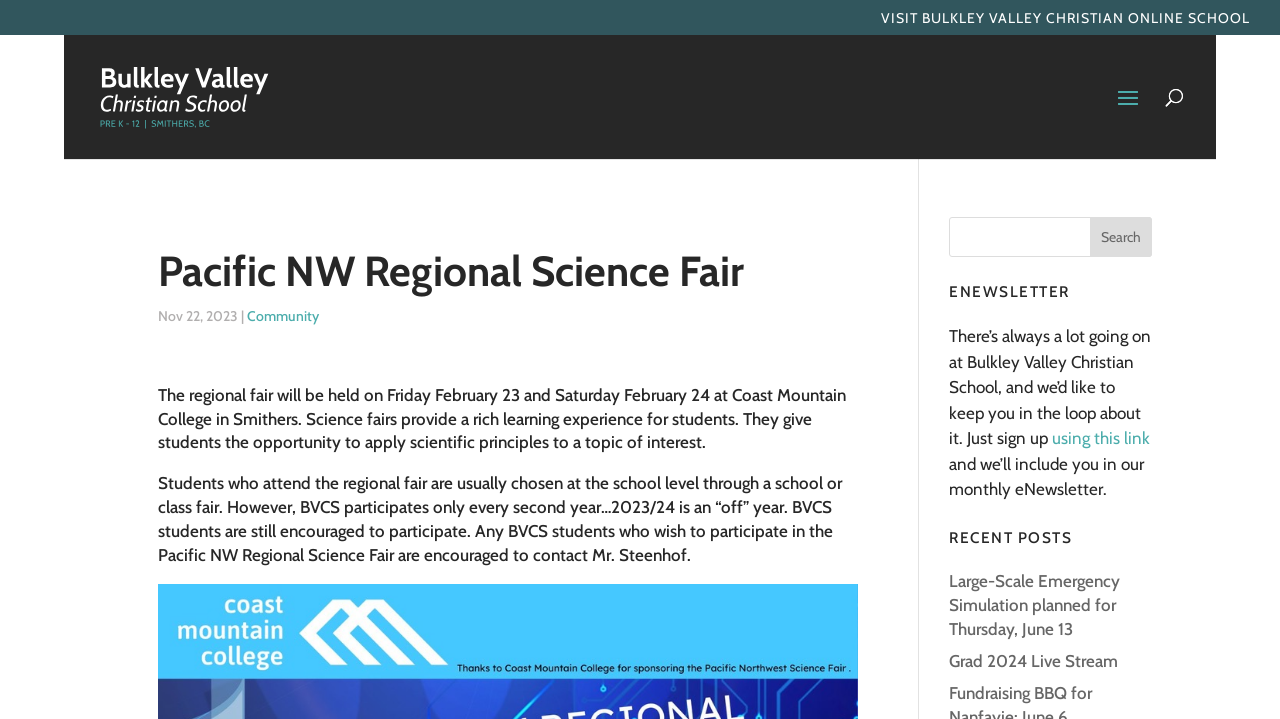Determine the bounding box coordinates for the region that must be clicked to execute the following instruction: "Sign up for the eNewsletter".

[0.822, 0.596, 0.898, 0.624]